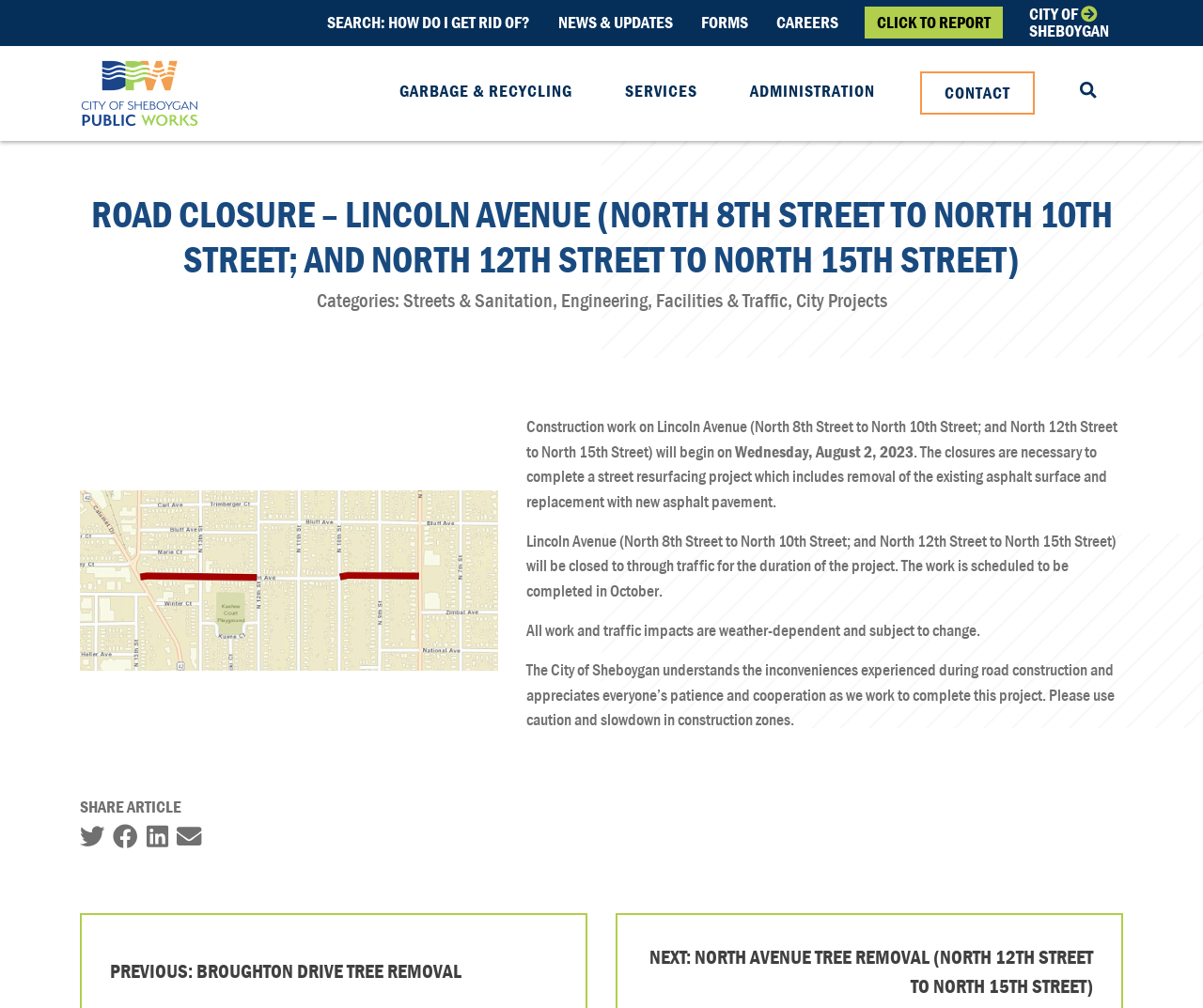Kindly determine the bounding box coordinates for the area that needs to be clicked to execute this instruction: "Report an issue".

[0.719, 0.007, 0.834, 0.039]